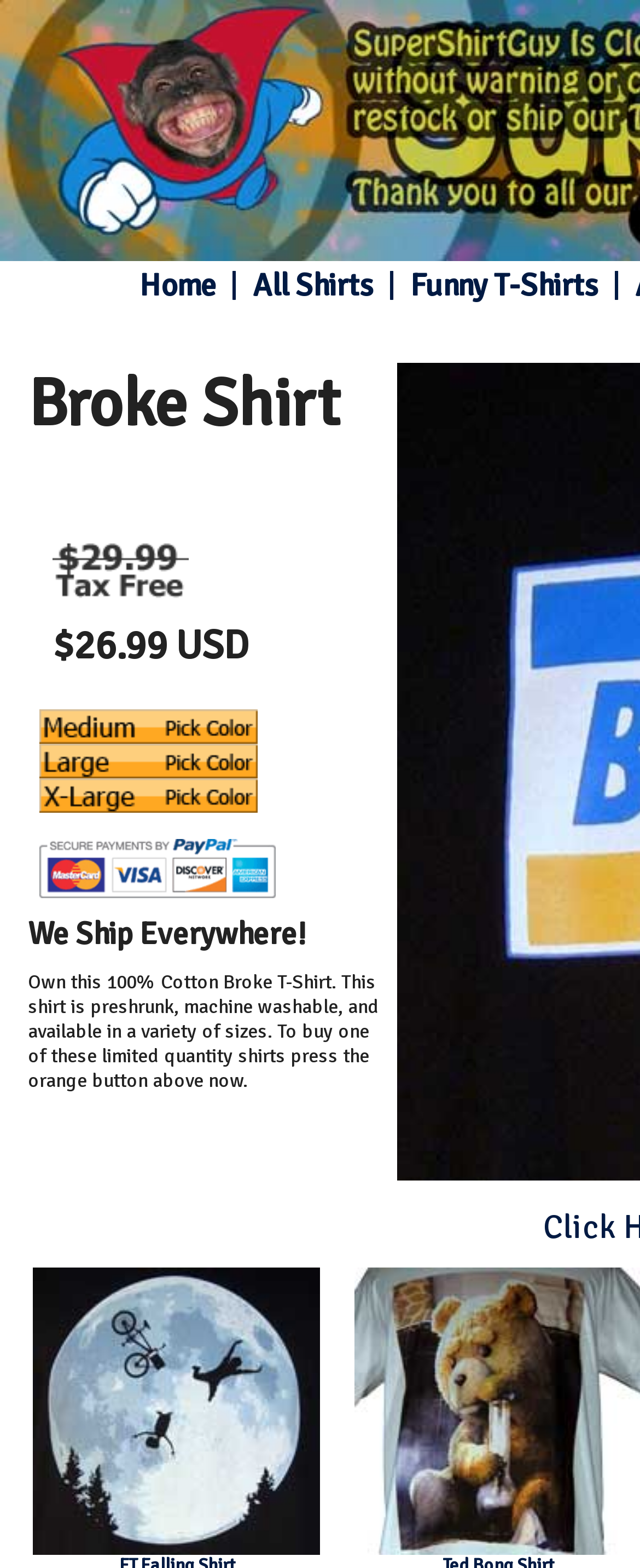Determine the bounding box for the UI element that matches this description: "All Shirts".

[0.395, 0.17, 0.585, 0.195]